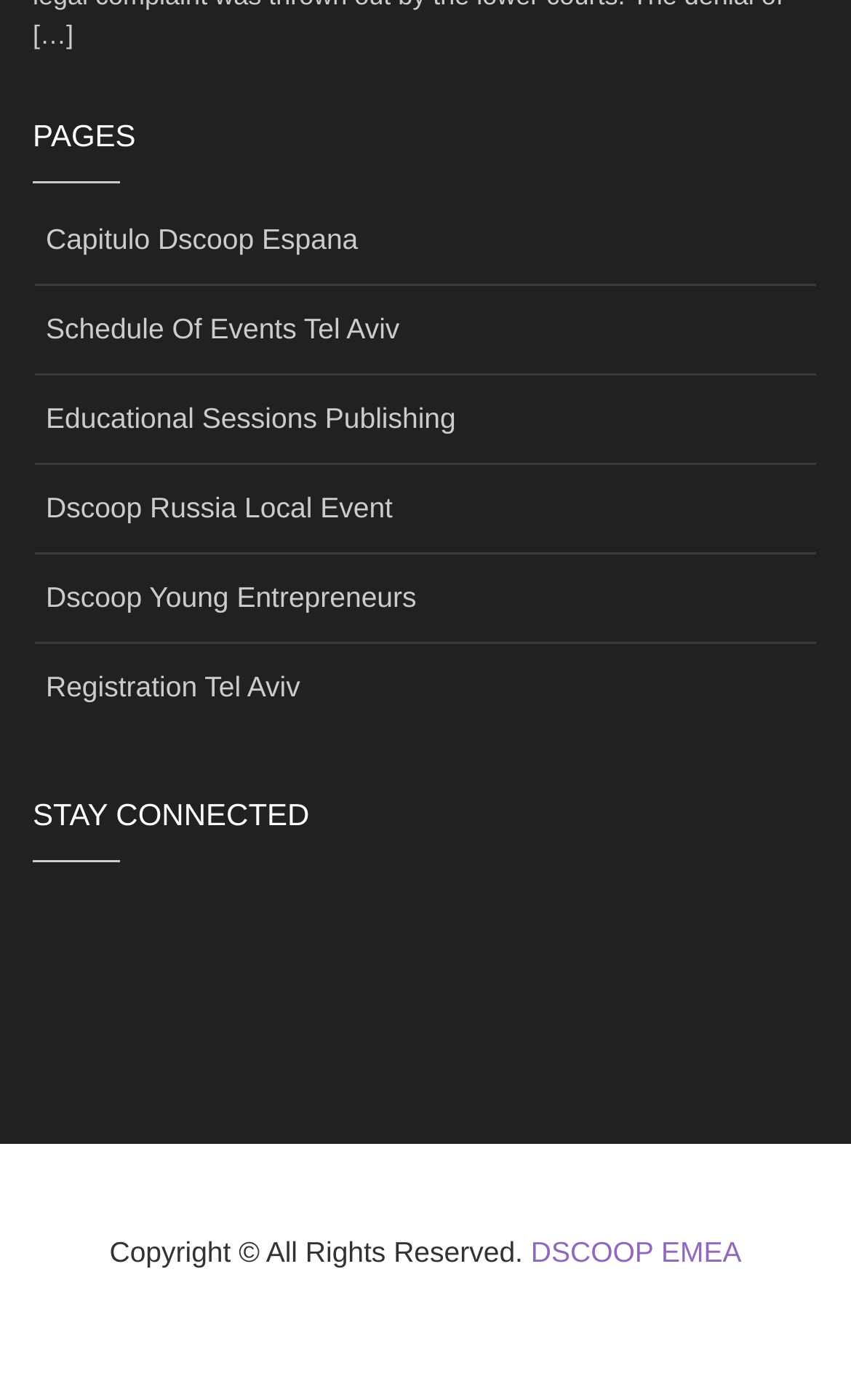Use a single word or phrase to answer the question: How many social media icons are there?

3